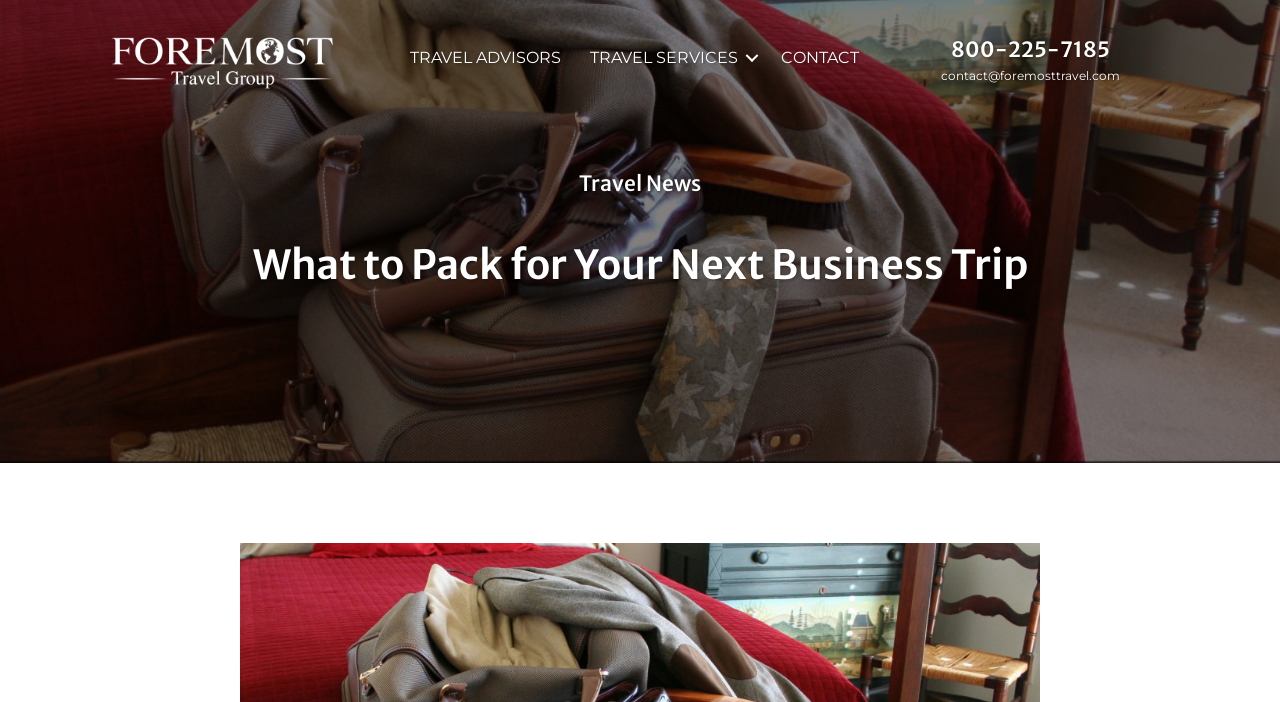Is there a logo on the webpage?
Using the visual information, respond with a single word or phrase.

Yes